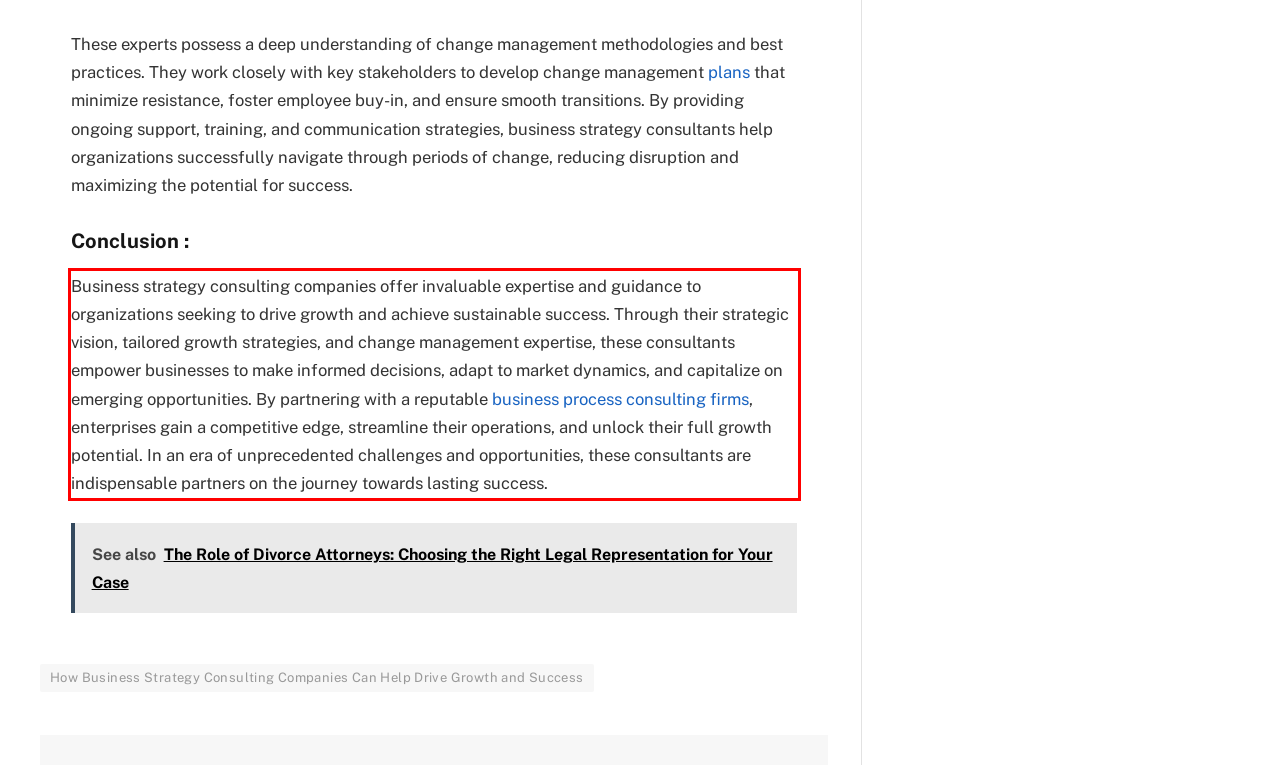In the screenshot of the webpage, find the red bounding box and perform OCR to obtain the text content restricted within this red bounding box.

Business strategy consulting companies offer invaluable expertise and guidance to organizations seeking to drive growth and achieve sustainable success. Through their strategic vision, tailored growth strategies, and change management expertise, these consultants empower businesses to make informed decisions, adapt to market dynamics, and capitalize on emerging opportunities. By partnering with a reputable business process consulting firms, enterprises gain a competitive edge, streamline their operations, and unlock their full growth potential. In an era of unprecedented challenges and opportunities, these consultants are indispensable partners on the journey towards lasting success.